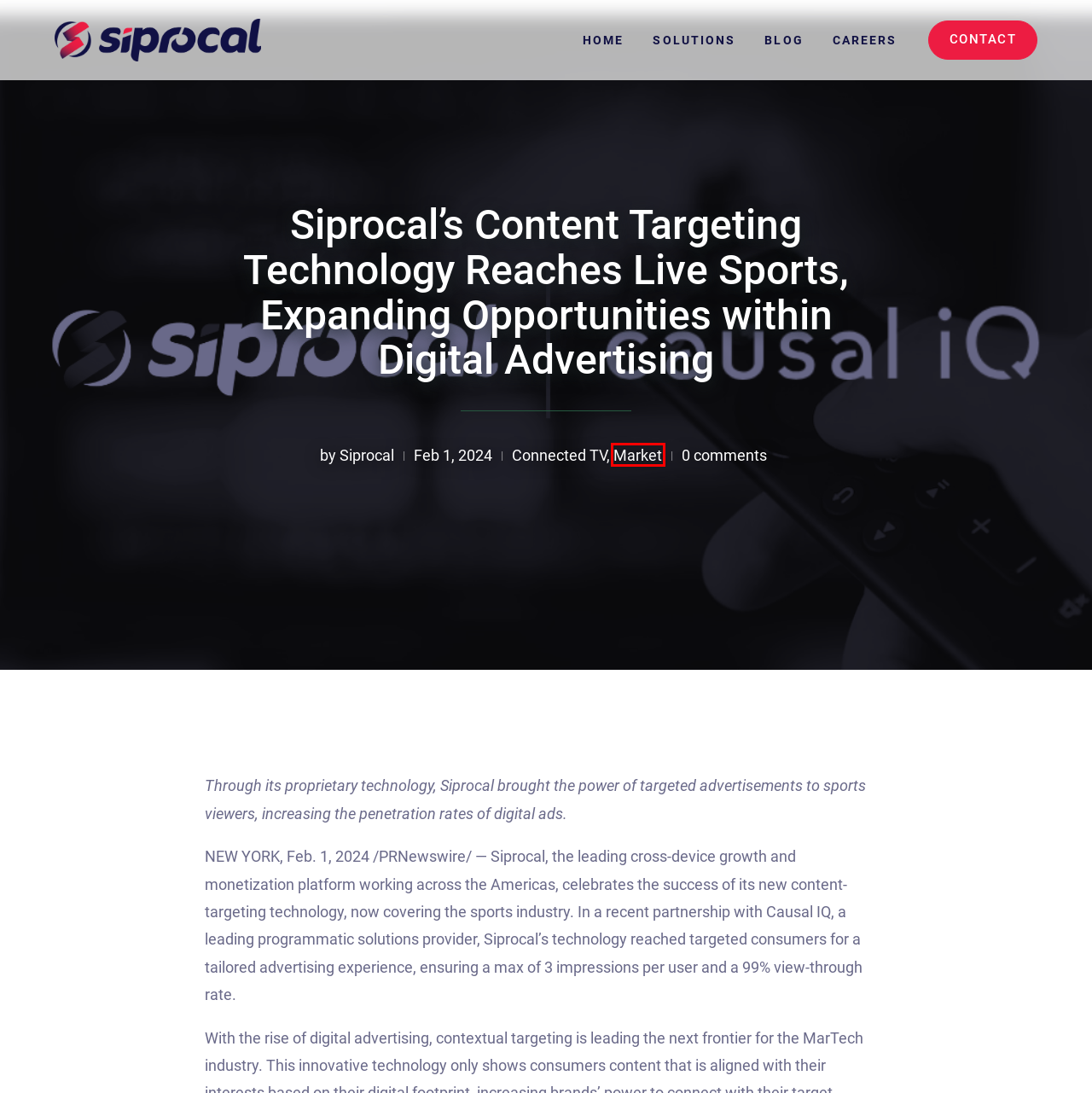Review the screenshot of a webpage which includes a red bounding box around an element. Select the description that best fits the new webpage once the element in the bounding box is clicked. Here are the candidates:
A. Contact | Siprocal
B. Market | Siprocal
C. Siprocal | Building Connections. Driving Growth.
D. Solutions | Siprocal
E. Blog | Siprocal
F. Siprocal | Siprocal
G. BambooHR
H. Connected TV | Siprocal

B